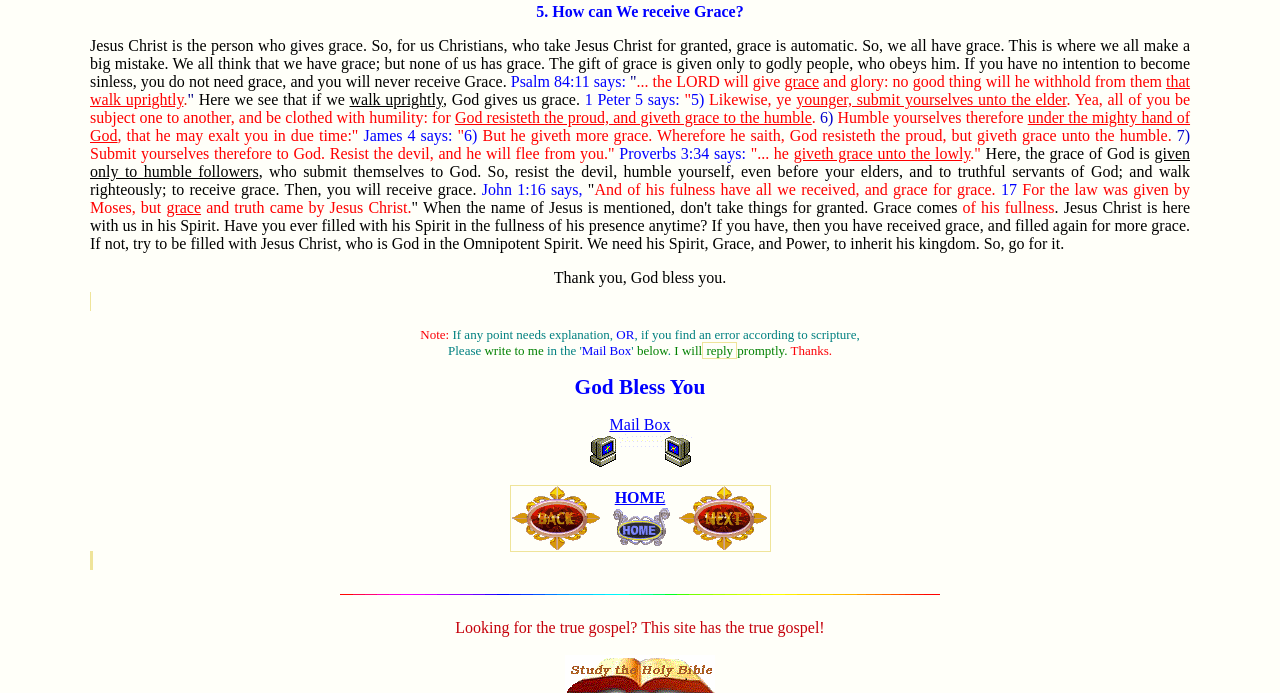Identify the bounding box for the described UI element. Provide the coordinates in (top-left x, top-left y, bottom-right x, bottom-right y) format with values ranging from 0 to 1: HOME

[0.48, 0.706, 0.52, 0.73]